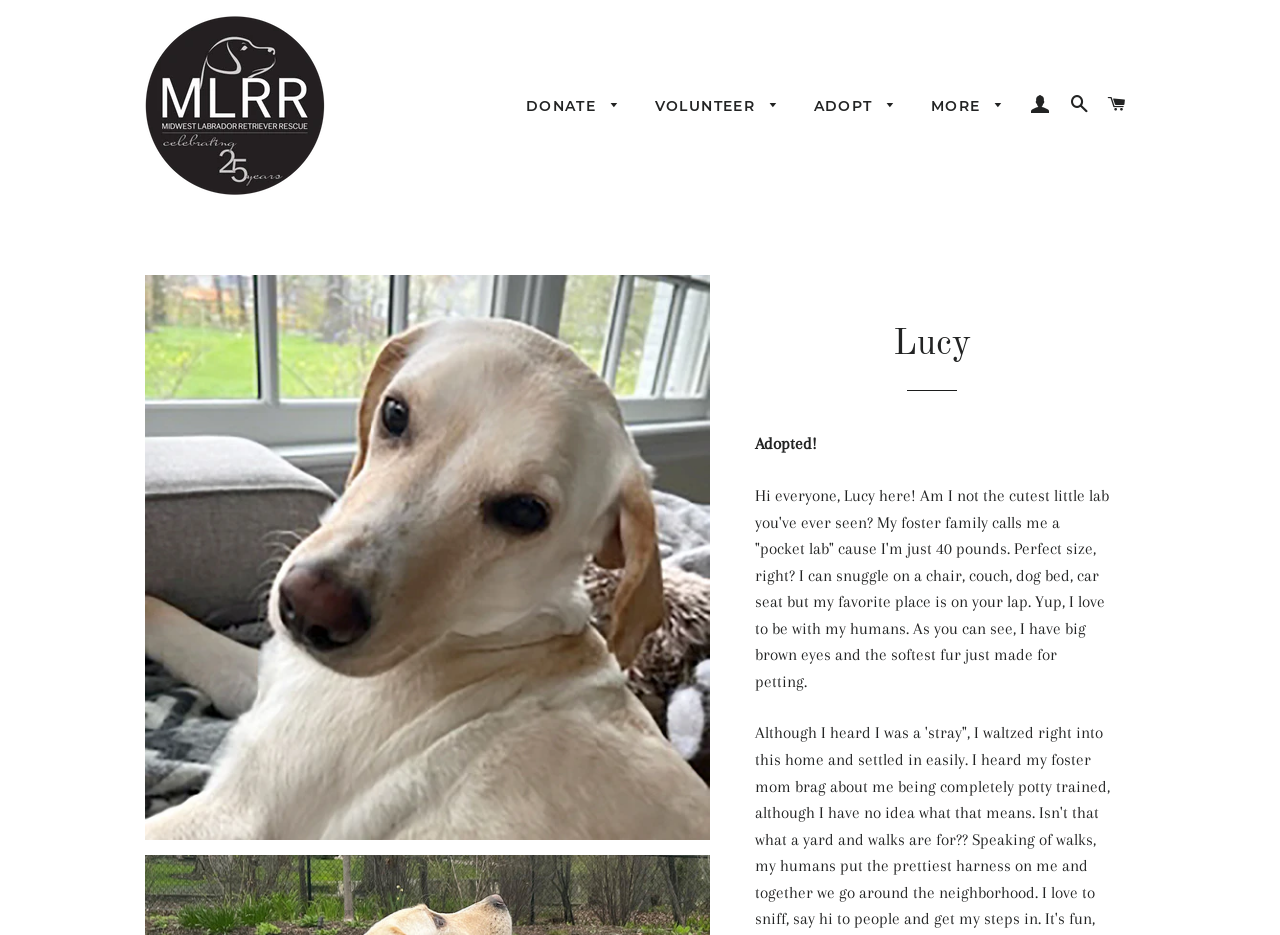Determine the bounding box of the UI element mentioned here: "Referral Links". The coordinates must be in the format [left, top, right, bottom] with values ranging from 0 to 1.

[0.715, 0.224, 0.826, 0.261]